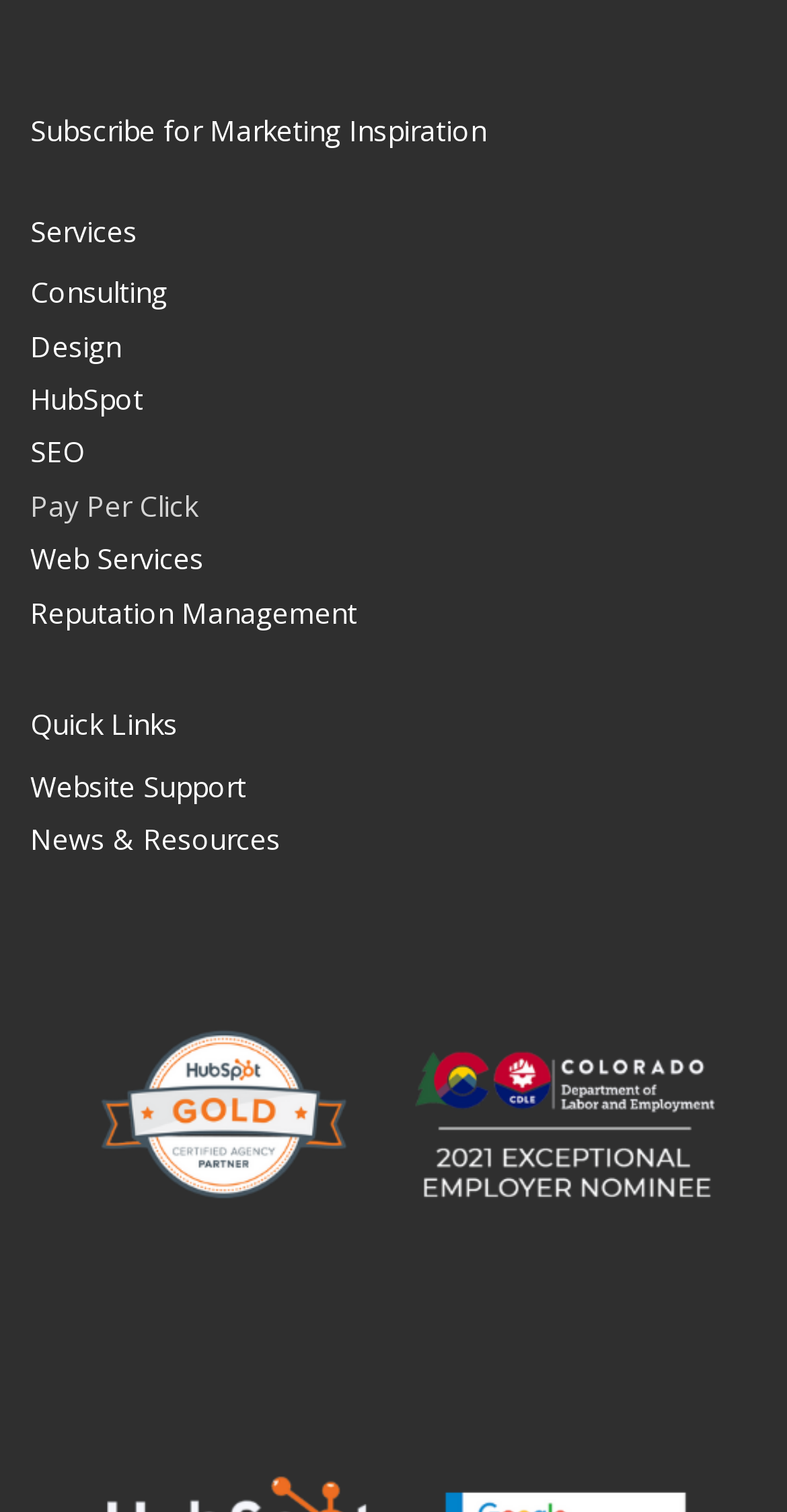Give a one-word or short phrase answer to this question: 
What is the purpose of the webpage?

Marketing services